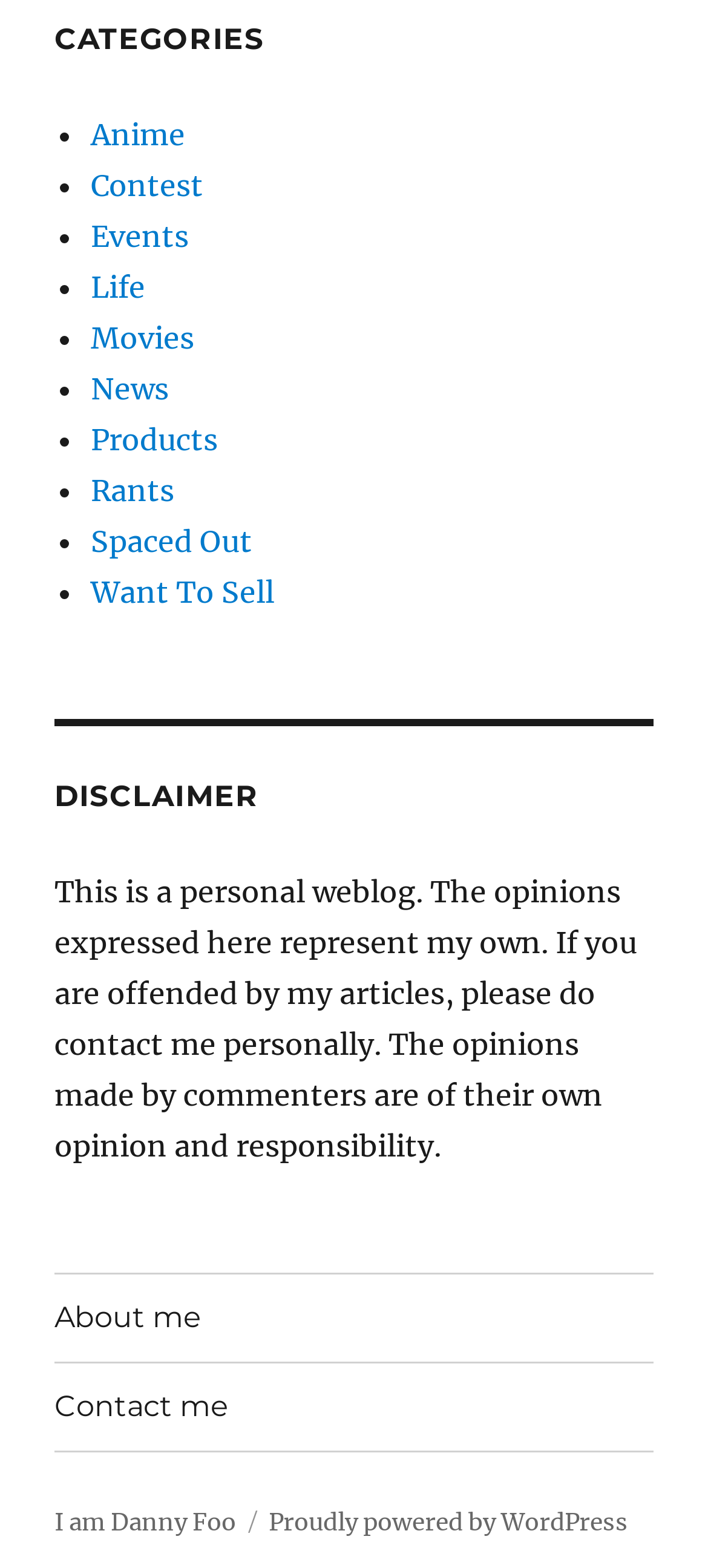Determine the bounding box coordinates of the target area to click to execute the following instruction: "Visit Danny Foo's homepage."

[0.077, 0.961, 0.333, 0.98]